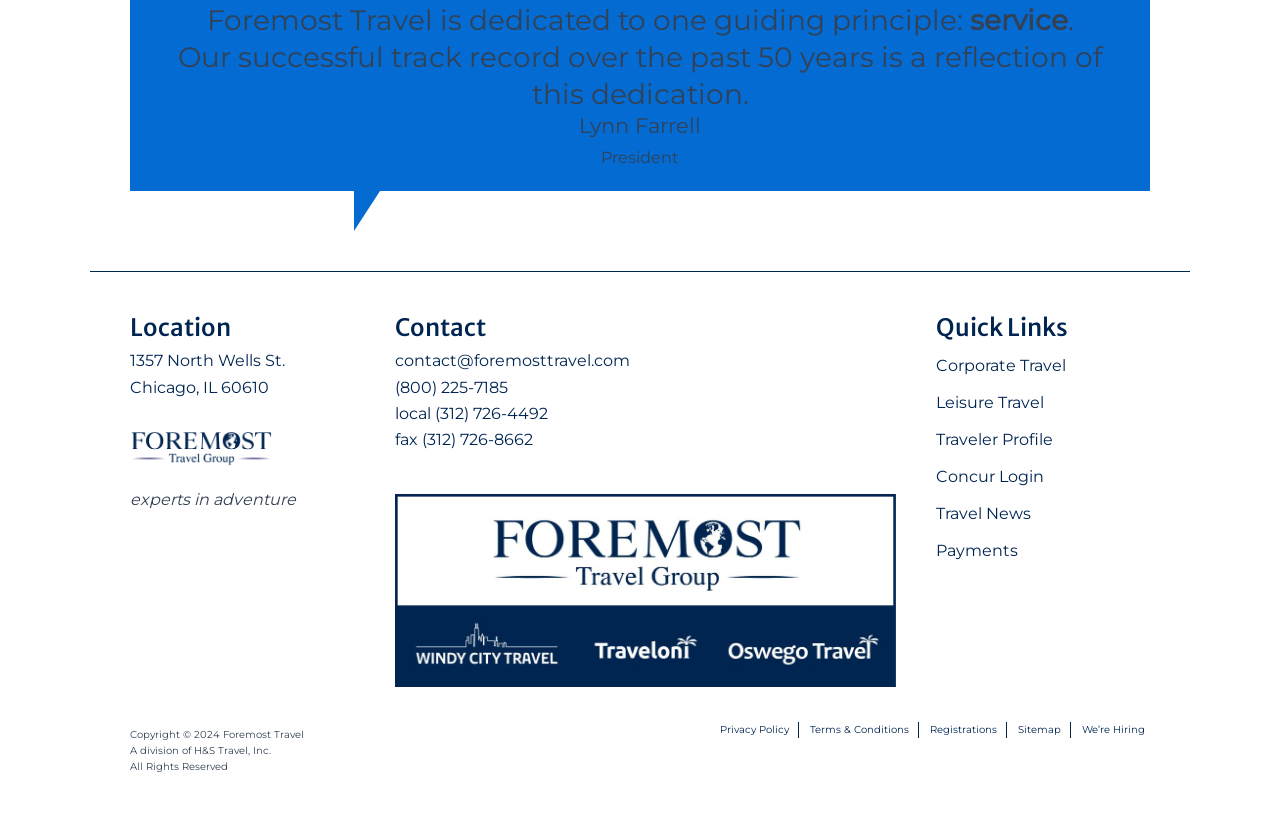Utilize the details in the image to give a detailed response to the question: What are the quick links available on the webpage?

The quick links are available in the 'Quick Links' section of the webpage, which provides a menu with links to various pages, including Corporate Travel, Leisure Travel, Traveler Profile, Concur Login, Travel News, and Payments.